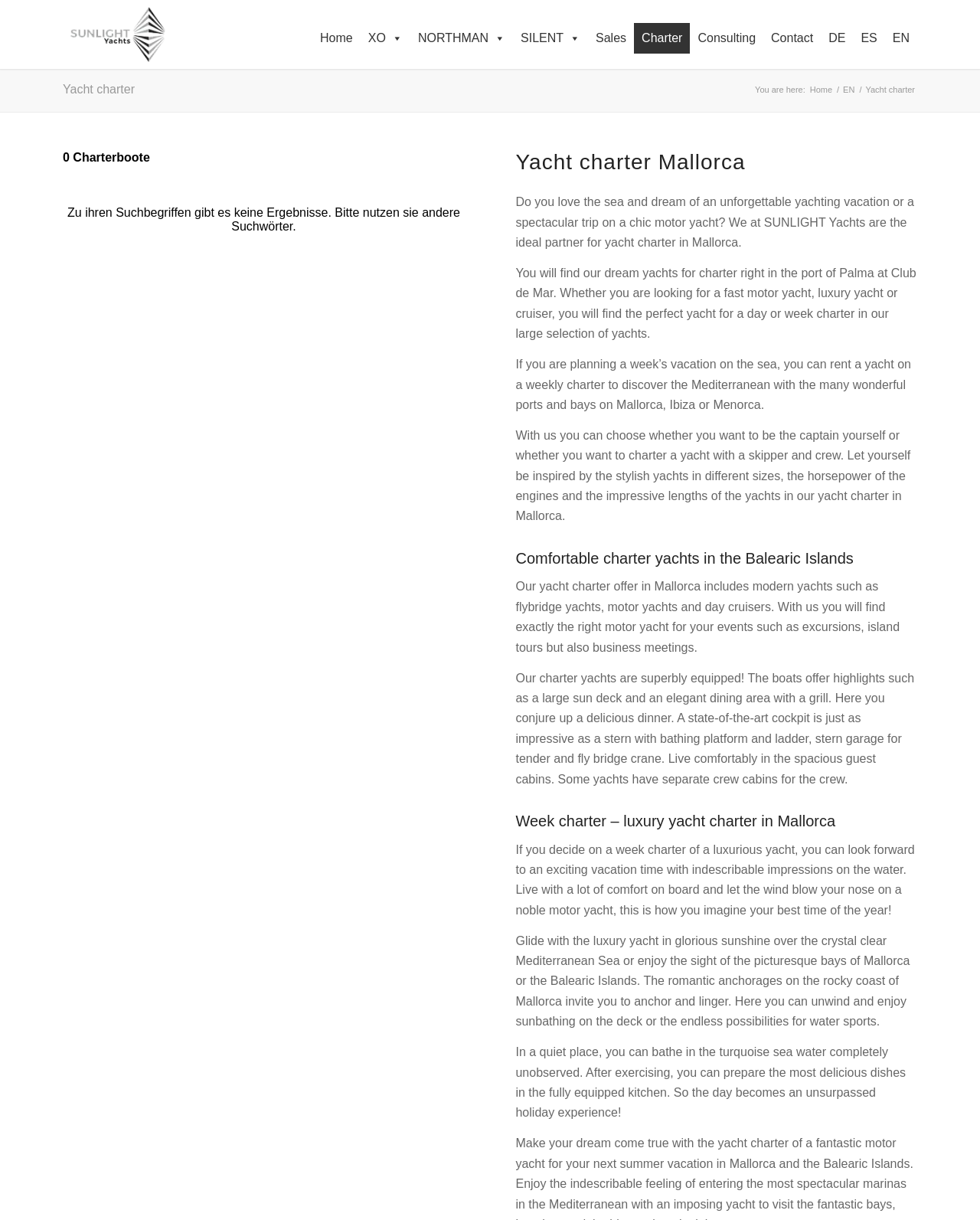What is the company name mentioned on the webpage?
Please provide a single word or phrase as your answer based on the screenshot.

Sunlight Yachts